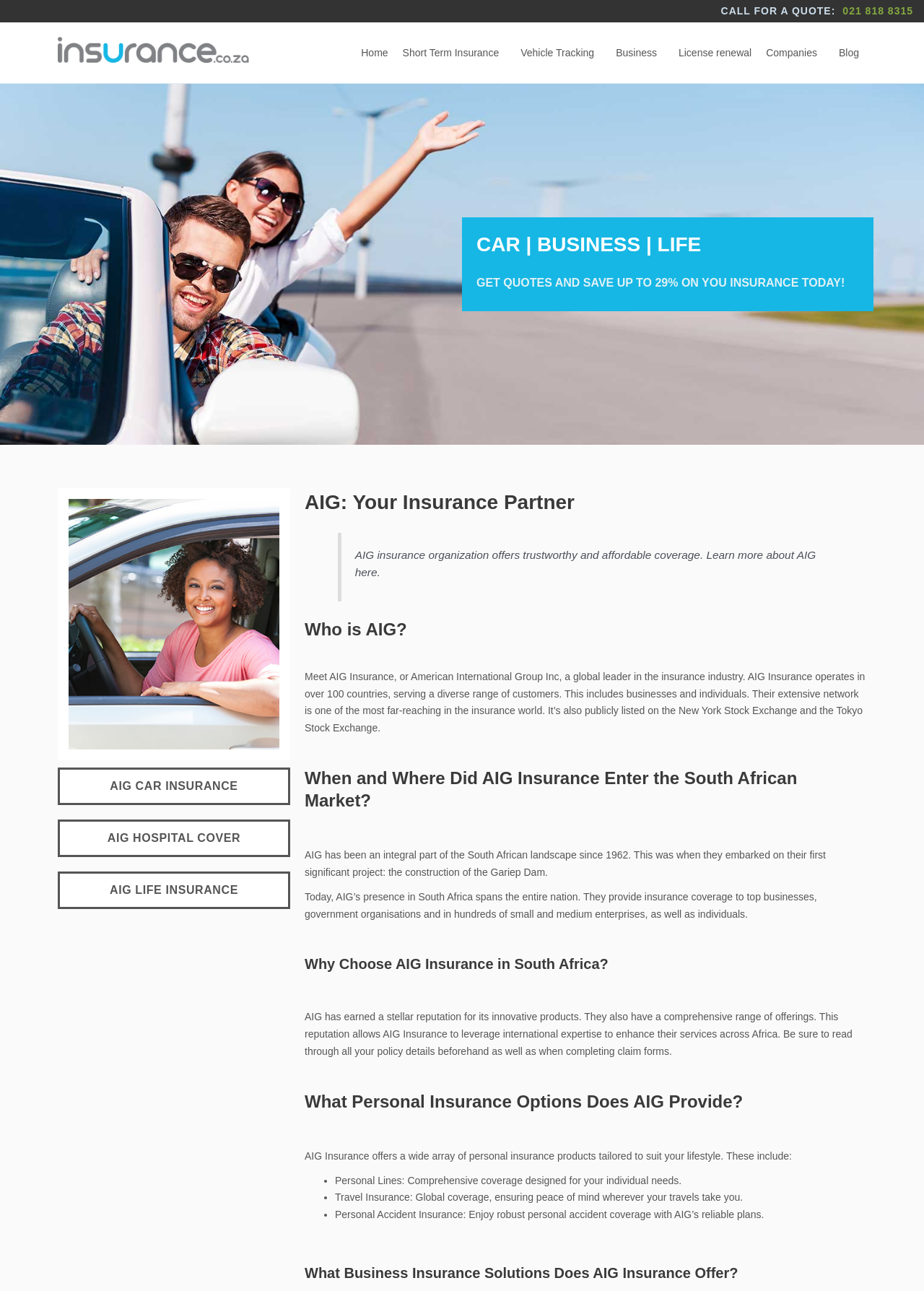Locate the bounding box coordinates of the clickable area to execute the instruction: "Read about AIG's presence in South Africa". Provide the coordinates as four float numbers between 0 and 1, represented as [left, top, right, bottom].

[0.33, 0.658, 0.894, 0.68]